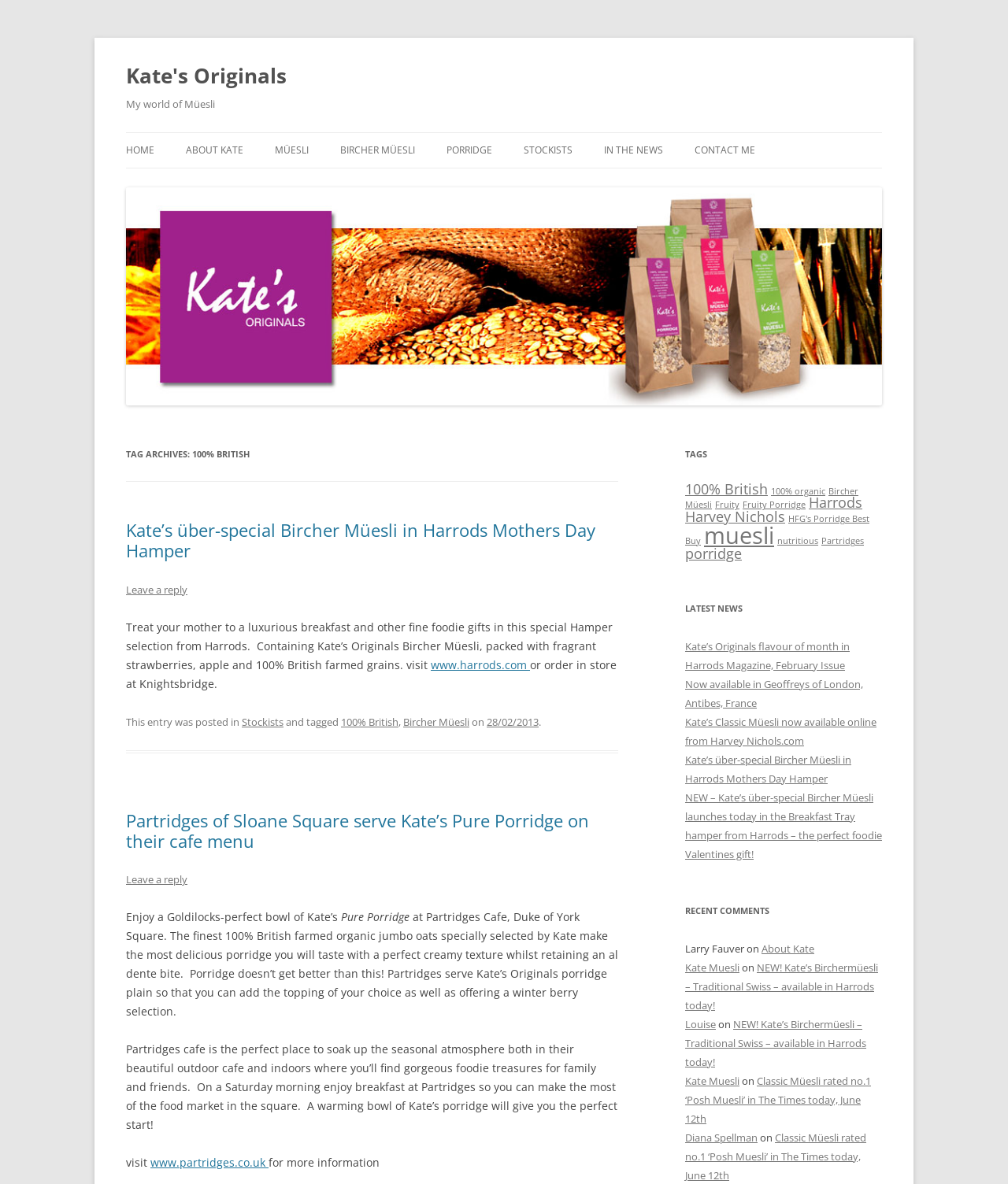Using the elements shown in the image, answer the question comprehensively: What is the name of the website?

The website's name is 'Kate's Originals' as indicated by the heading element with the text 'Kate's Originals' at the top of the webpage.